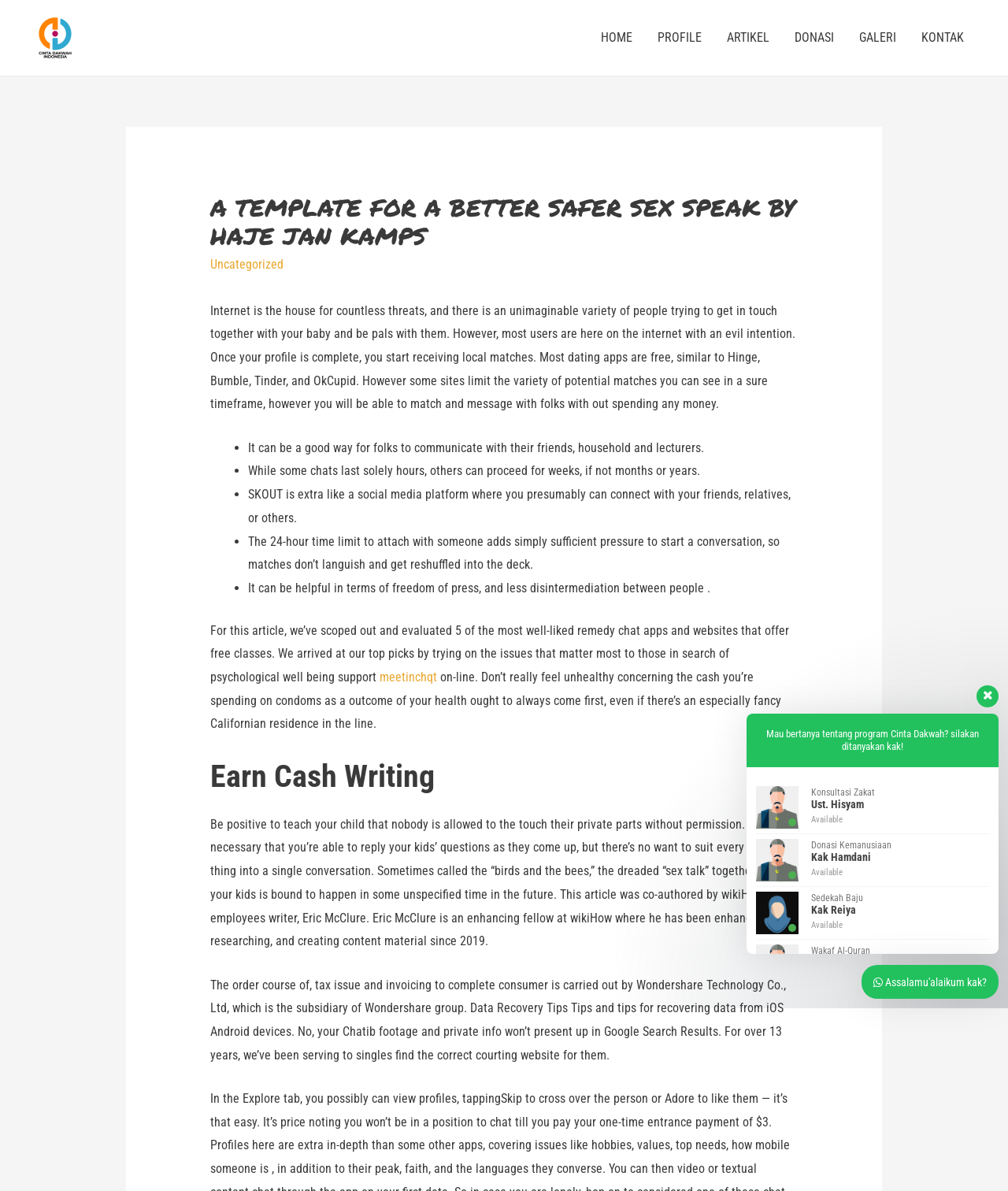Can you find the bounding box coordinates for the element that needs to be clicked to execute this instruction: "Click on the 'HOME' link"? The coordinates should be given as four float numbers between 0 and 1, i.e., [left, top, right, bottom].

[0.584, 0.011, 0.64, 0.053]